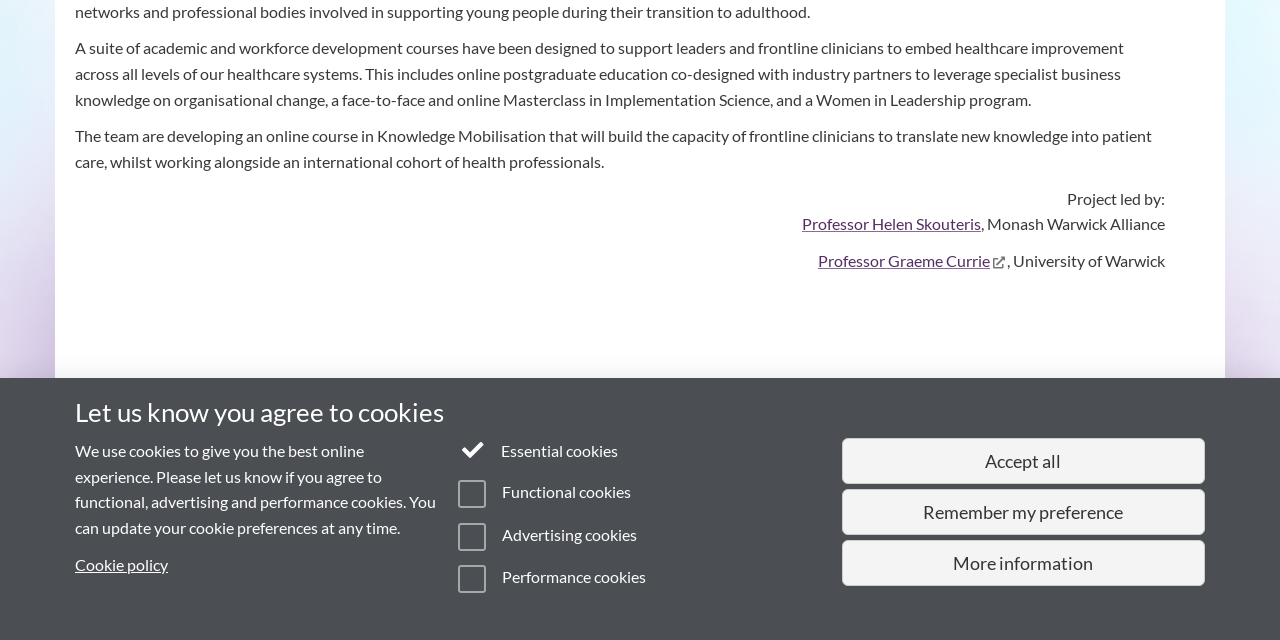Find the bounding box of the web element that fits this description: "Accept all".

[0.658, 0.684, 0.941, 0.756]